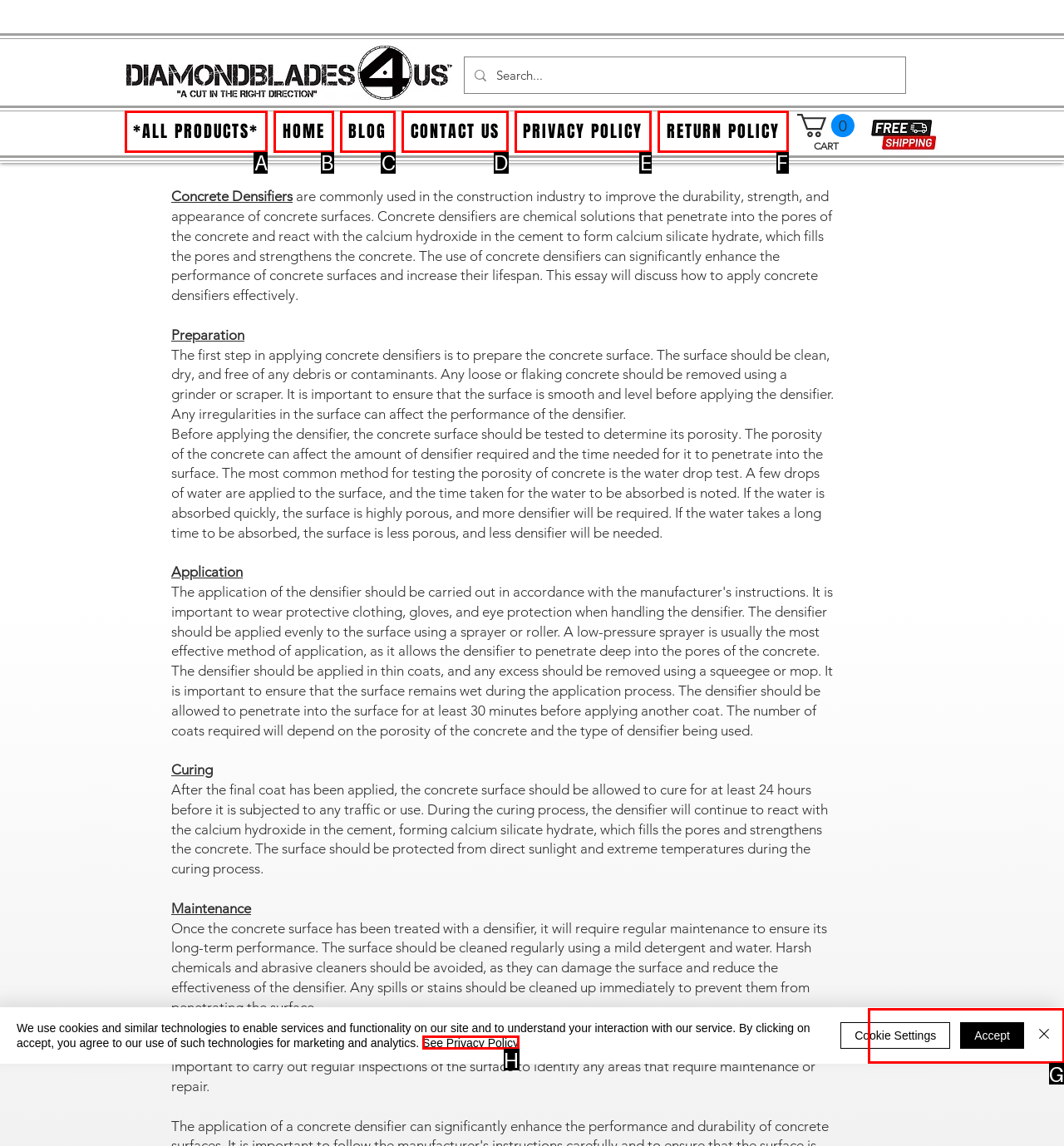Among the marked elements in the screenshot, which letter corresponds to the UI element needed for the task: Chat with us?

G